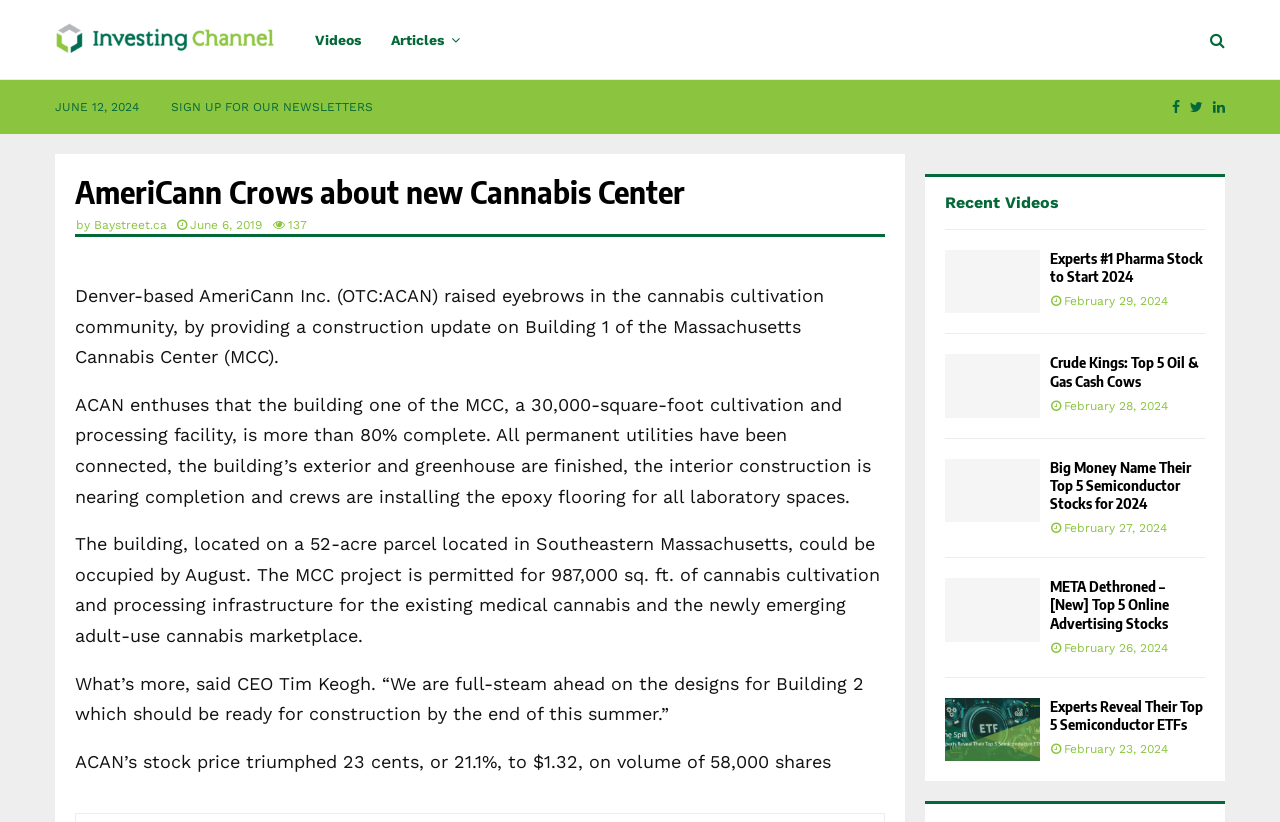Find the bounding box coordinates of the clickable area required to complete the following action: "Click on 'SIGN UP FOR OUR NEWSLETTERS'".

[0.134, 0.112, 0.291, 0.148]